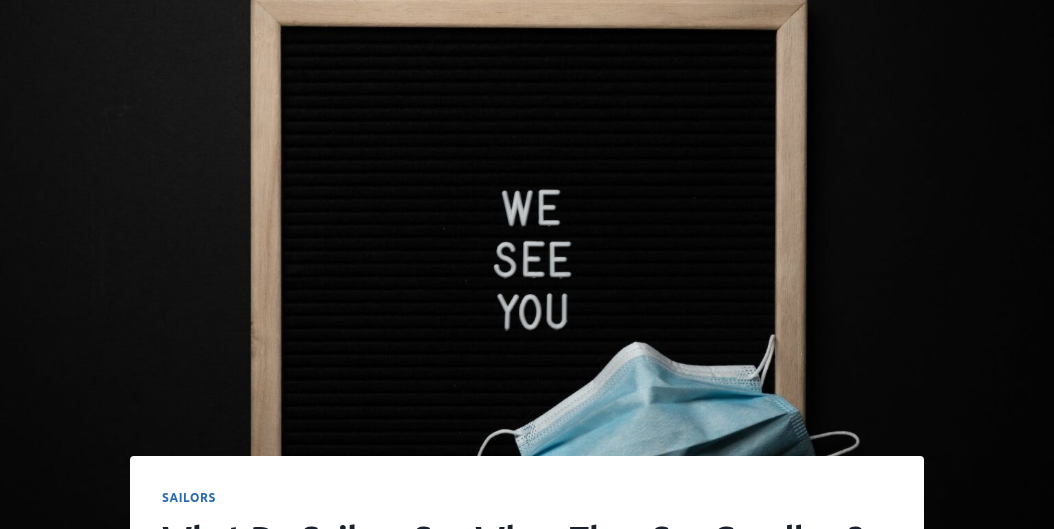Give a detailed account of the visual elements in the image.

The image features a black letter board with the phrase "WE SEE YOU" prominently displayed in white lettering, conveying a message of acknowledgment and support. In the foreground, a blue medical mask is partially visible, symbolizing themes of health and safety that resonate, especially in the context of recent global events. This visual composition reflects the heartfelt connections and emotional farewells often associated with sailors and their loved ones, tying into the broader theme of the article: navigating the complexities of saying goodbye during uncertain times. The heading “SAILORS” at the bottom reinforces the focus of the discussion, inviting readers to explore what sailors express during farewells.